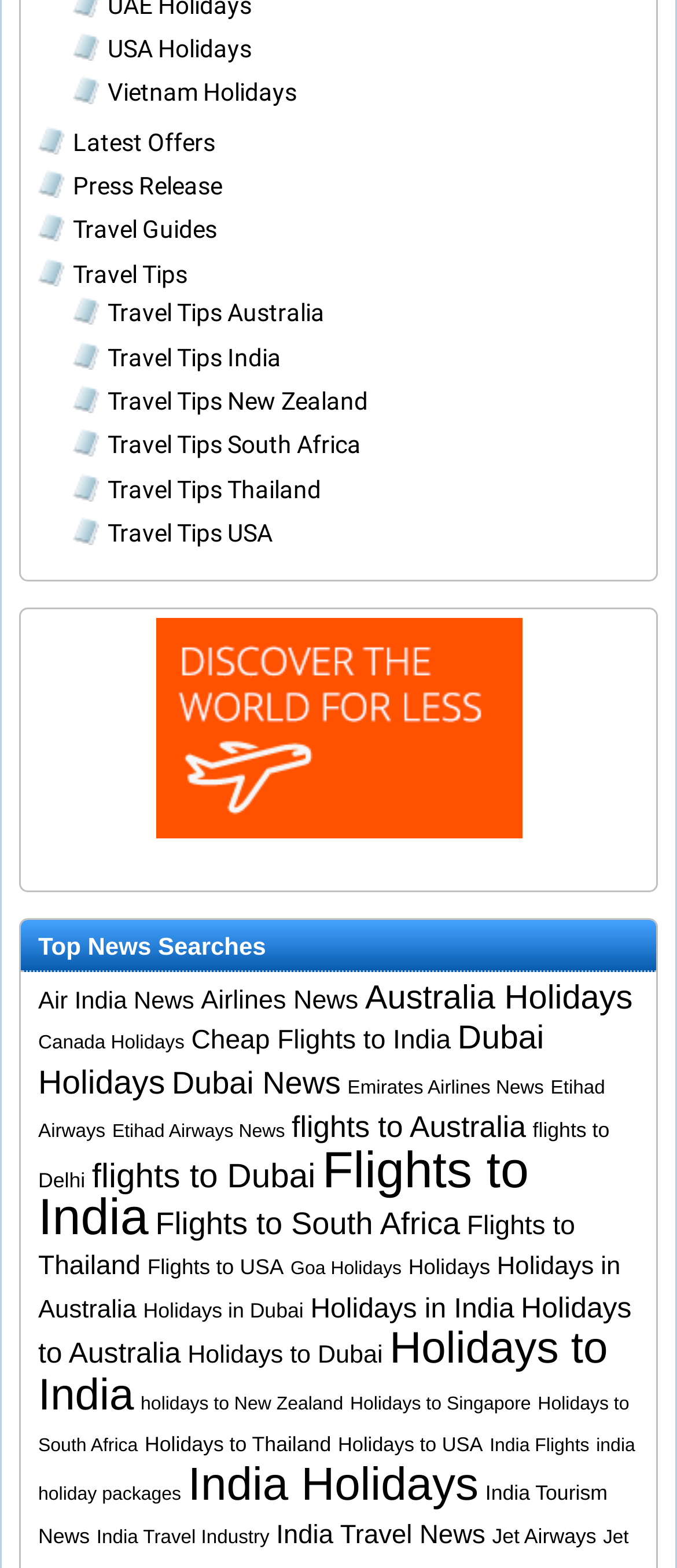Locate the bounding box for the described UI element: "Holidays to South Africa". Ensure the coordinates are four float numbers between 0 and 1, formatted as [left, top, right, bottom].

[0.056, 0.888, 0.929, 0.929]